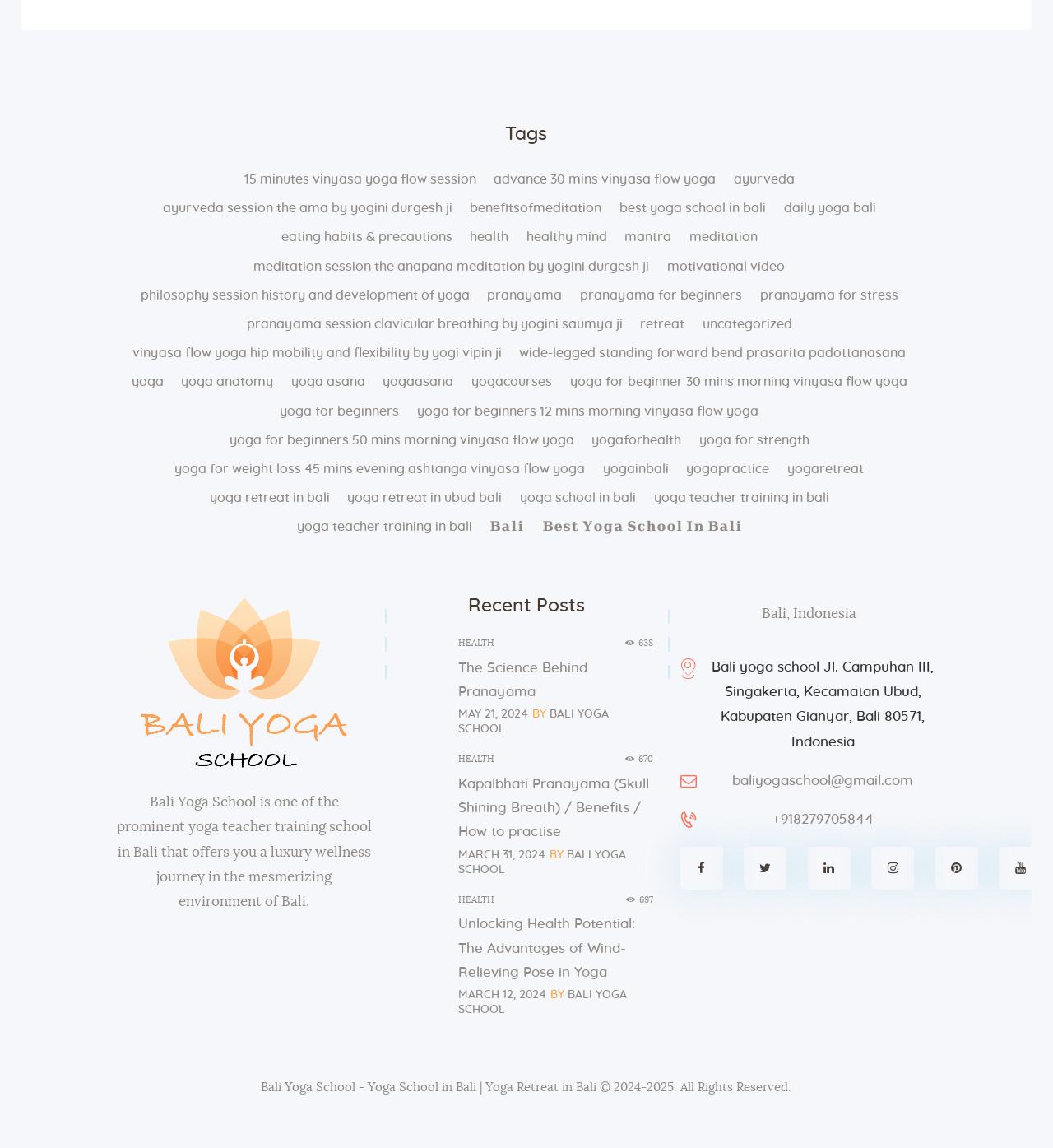Specify the bounding box coordinates of the area to click in order to execute this command: 'learn about 'Pranayama For Stress''. The coordinates should consist of four float numbers ranging from 0 to 1, and should be formatted as [left, top, right, bottom].

[0.722, 0.251, 0.853, 0.264]